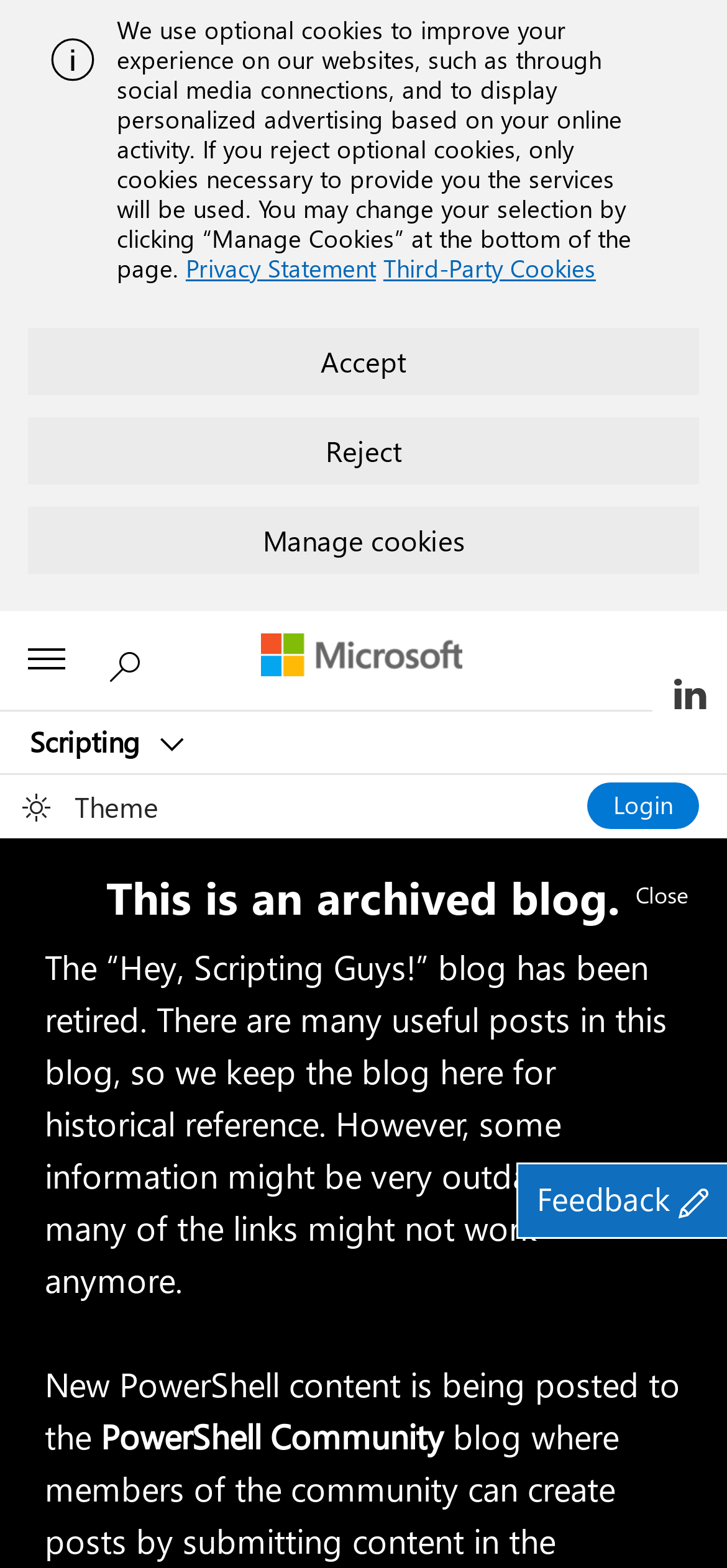What is the name of the blog?
Refer to the image and provide a thorough answer to the question.

I found the answer by looking at the top-level element 'Root Element' which has a description 'PowerTip: Working with the Maximum History Setting - Scripting Blog [archived]'. This suggests that the webpage is part of a blog, and the name of the blog is 'Scripting Blog'.